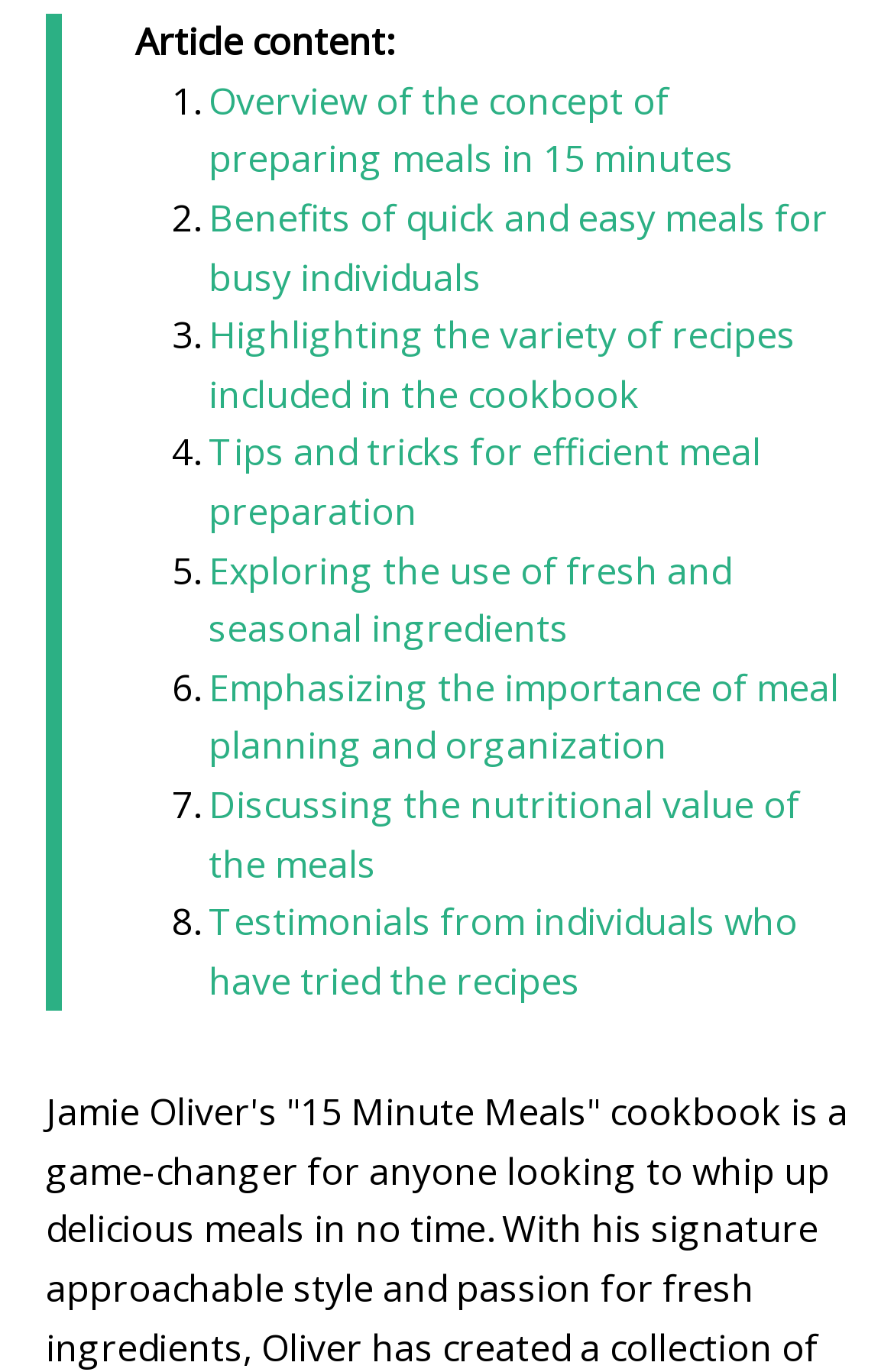How many list items are there?
Using the image, give a concise answer in the form of a single word or short phrase.

8